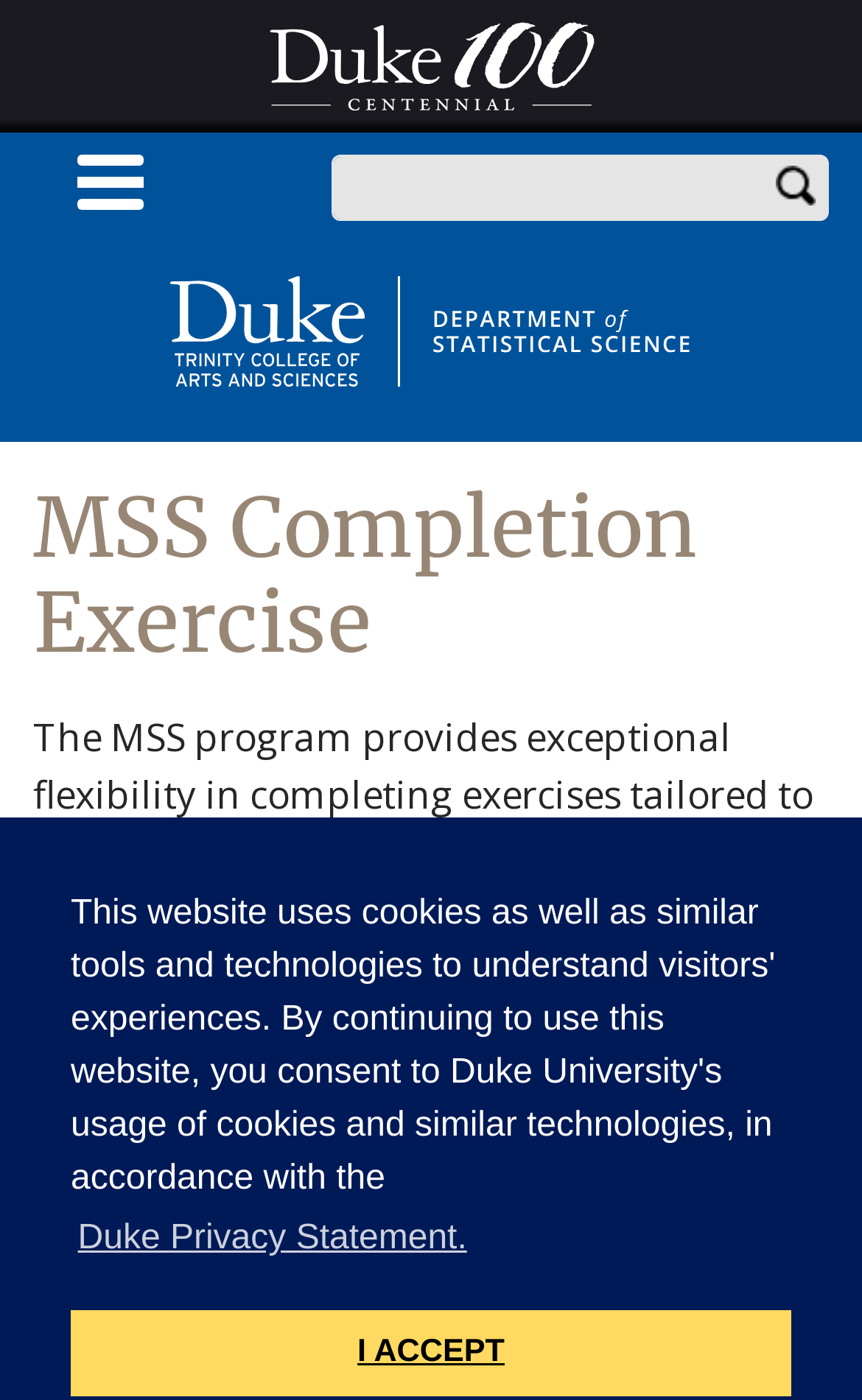Provide the bounding box coordinates of the section that needs to be clicked to accomplish the following instruction: "click on MENU."

[0.038, 0.095, 0.218, 0.166]